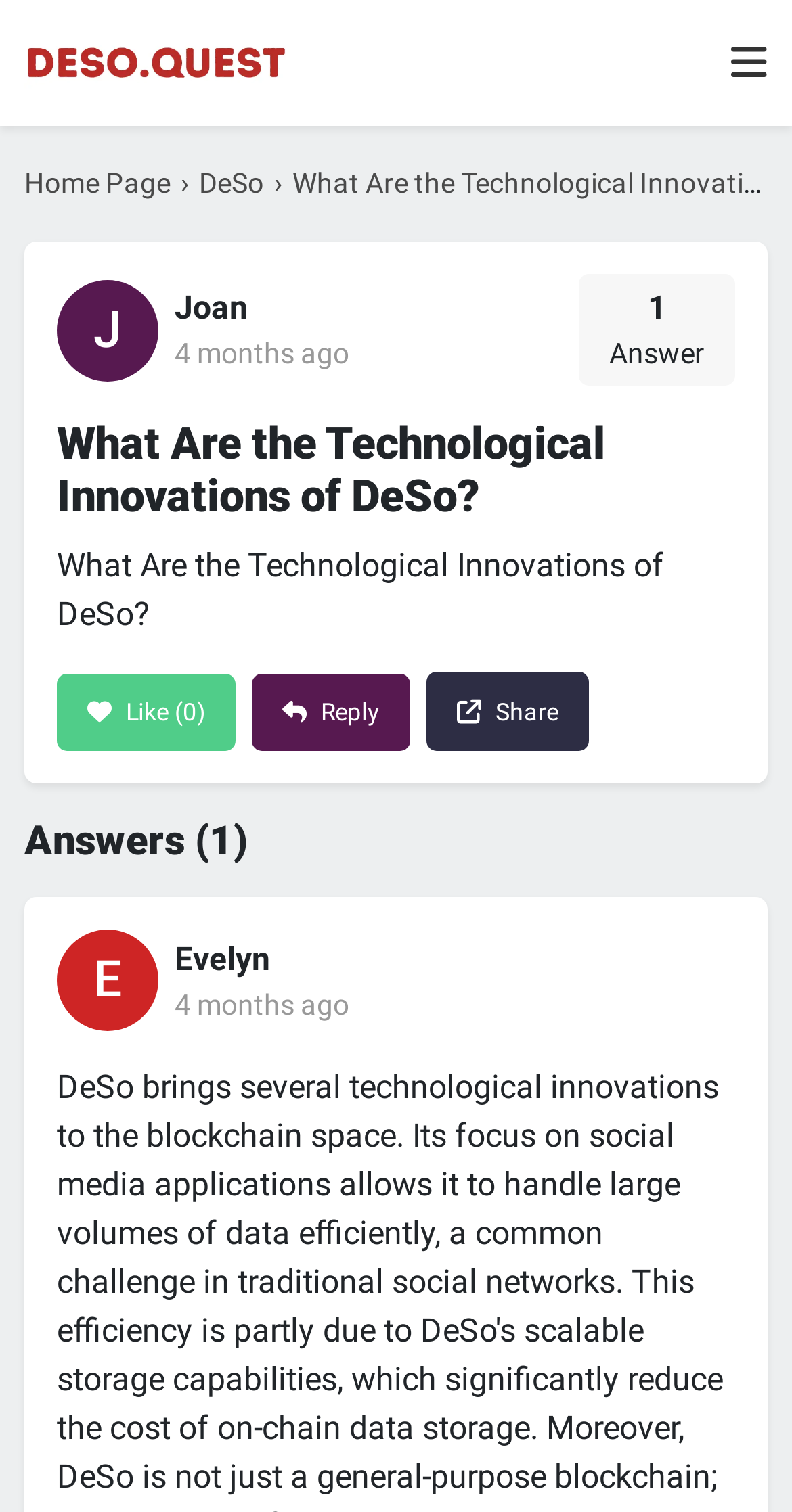How many answers are there?
Answer with a single word or phrase by referring to the visual content.

1